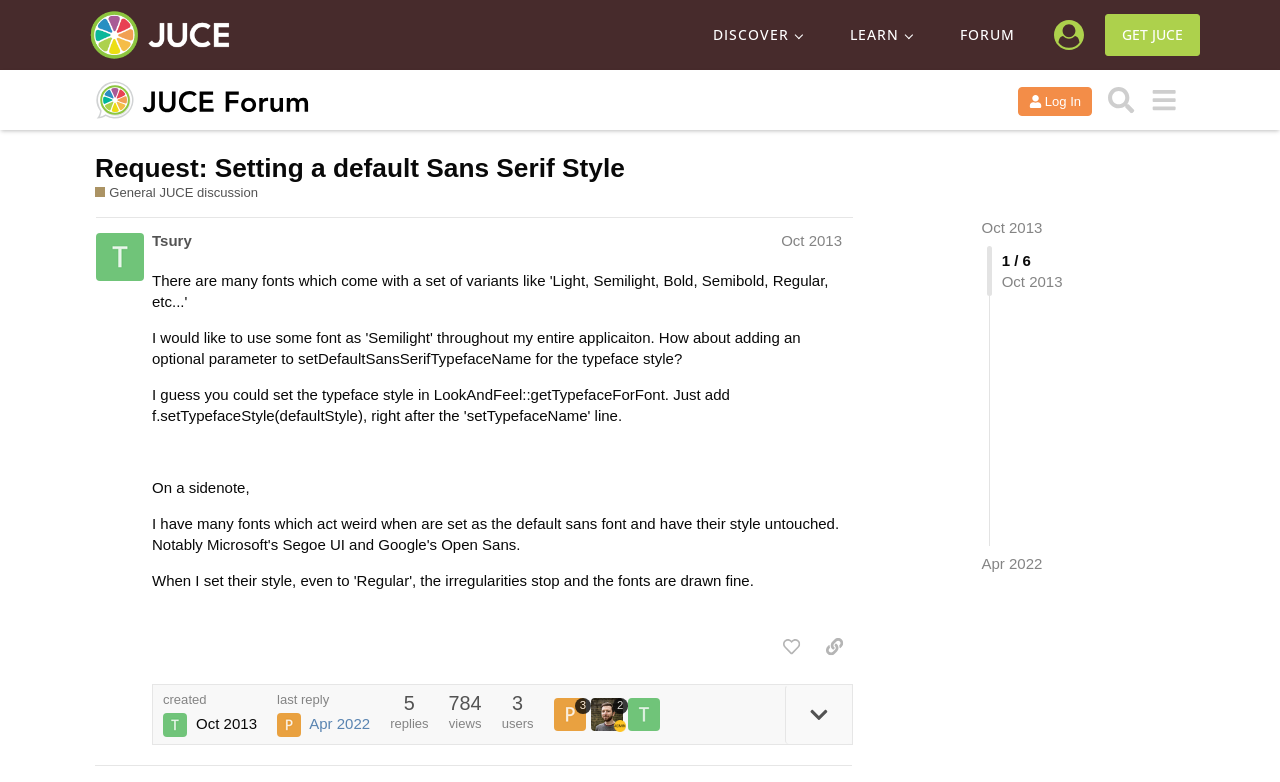Show the bounding box coordinates for the HTML element described as: "parent_node: DISCOVER".

[0.823, 0.026, 0.852, 0.064]